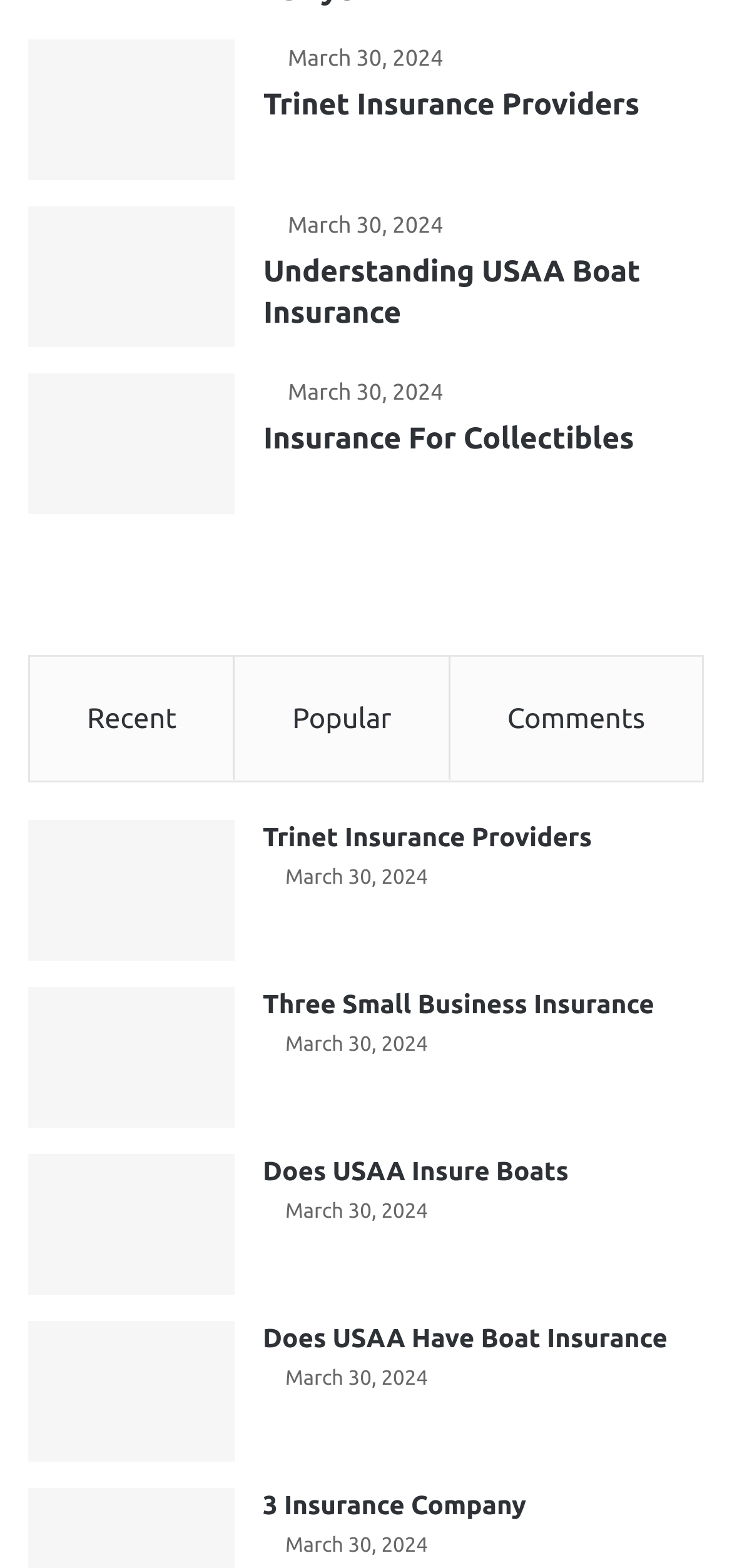Specify the bounding box coordinates of the area to click in order to follow the given instruction: "Sort by Recent."

[0.041, 0.418, 0.322, 0.497]